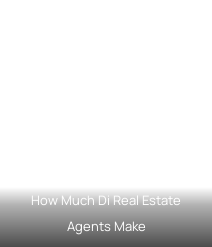Provide a single word or phrase to answer the given question: 
What is the topic of the discussion or article?

Earnings of real estate agents